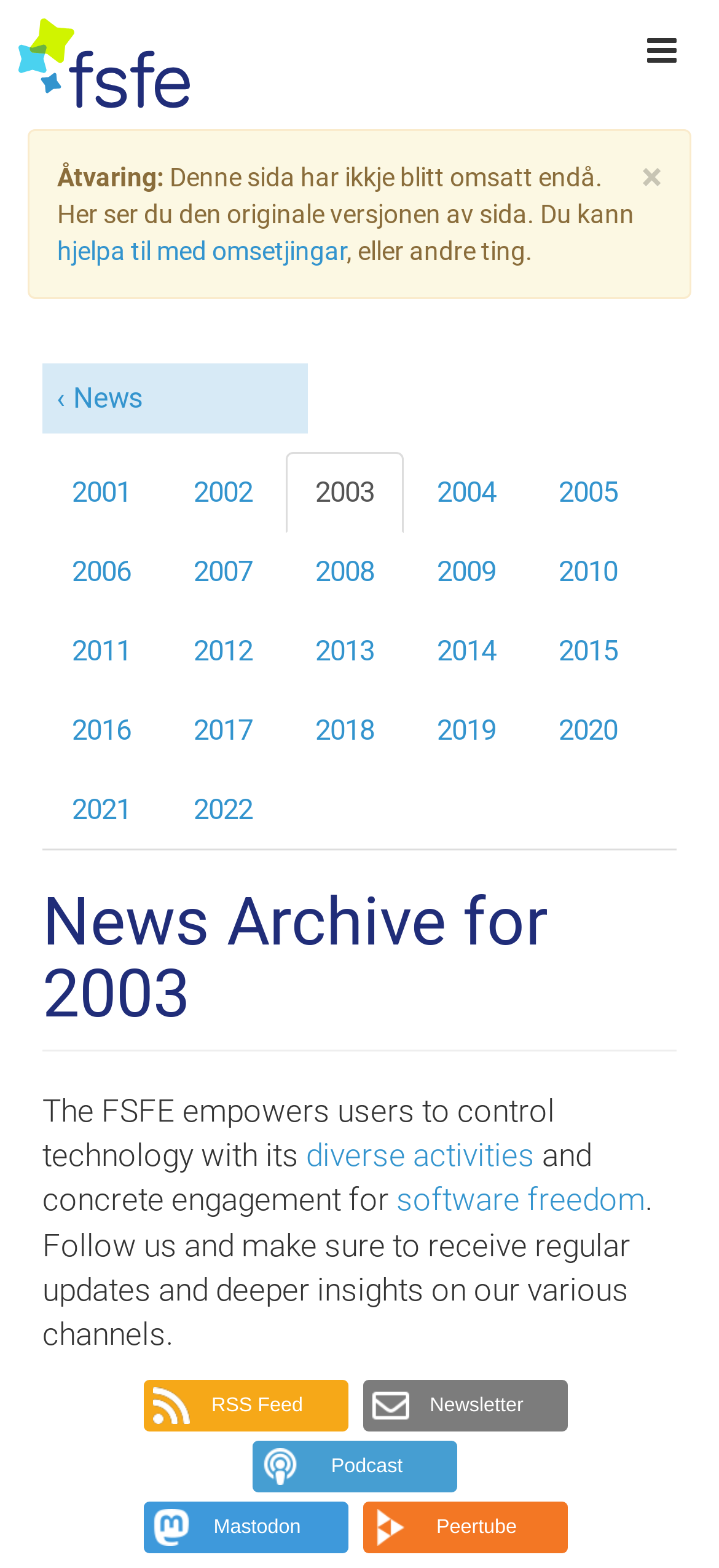Locate the bounding box coordinates of the area to click to fulfill this instruction: "Subscribe to the RSS Feed". The bounding box should be presented as four float numbers between 0 and 1, in the order [left, top, right, bottom].

[0.199, 0.88, 0.483, 0.912]